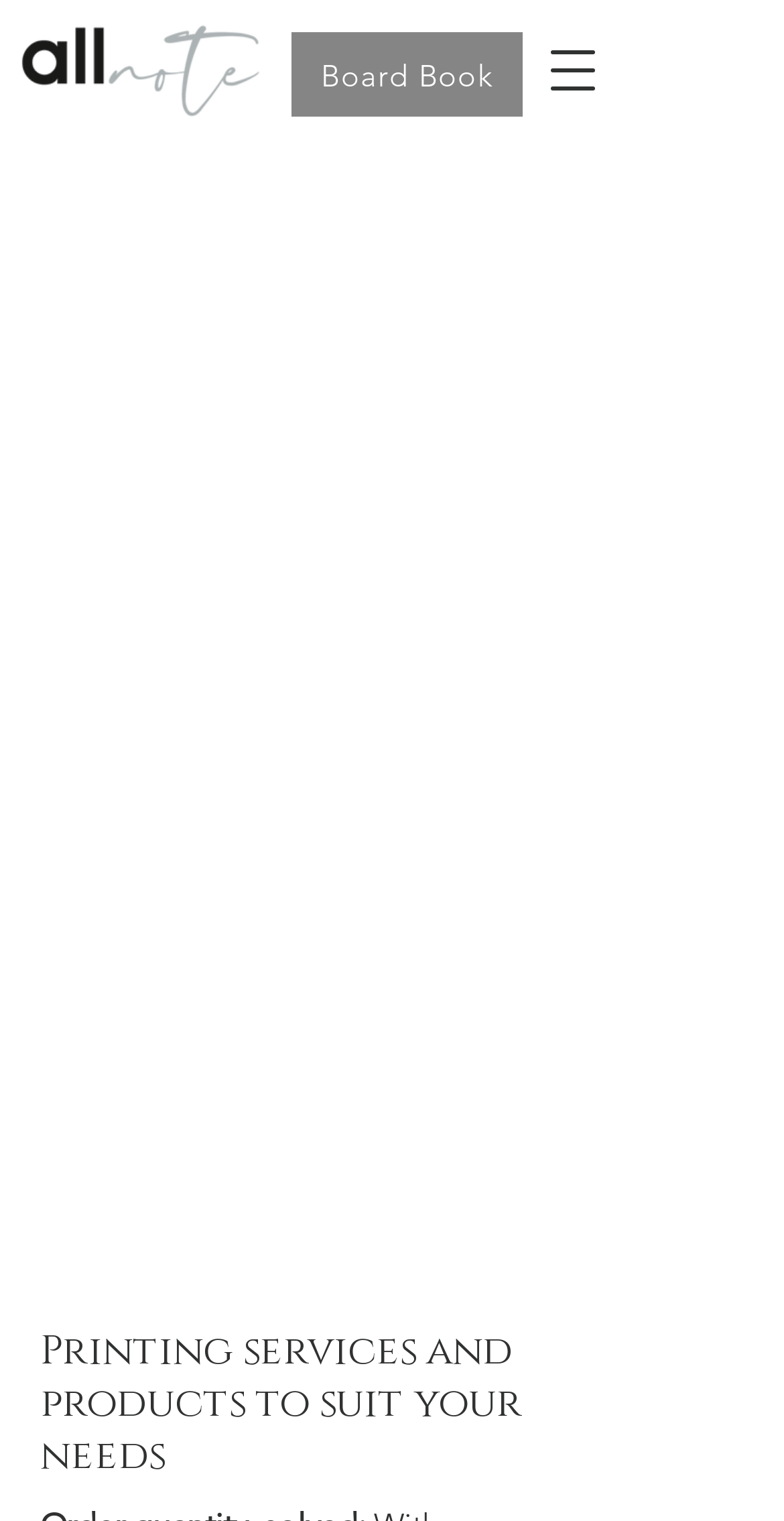Summarize the webpage in an elaborate manner.

The webpage is about corporations and their printing solutions, specifically highlighting the services provided by Allnote. At the top left corner, there is an Allnote logo, a transparent image with a link. Next to it, on the top center, there is a link to "Board Book". On the top right corner, there is a button to open a navigation menu, which contains an image of a corporation's cover page.

Below the navigation button, there is a large image that spans almost the entire width of the page, showcasing a corporation's visual. Above this image, there is a link to go back to the marketing page. The main heading "CORPORATIONS" is centered above the image, followed by a brief description of the company's mission: "Work with a team that makes your job less stressful." 

The webpage then describes the company's experience and services, stating that they have provided unique printing solutions to thousands of international corporations since 1993. The text continues, explaining how they can make the job easier by providing exactly what is needed. Finally, there is a subheading "Printing services and products to suit your needs" at the bottom of the page, which likely leads to more information about the services offered.